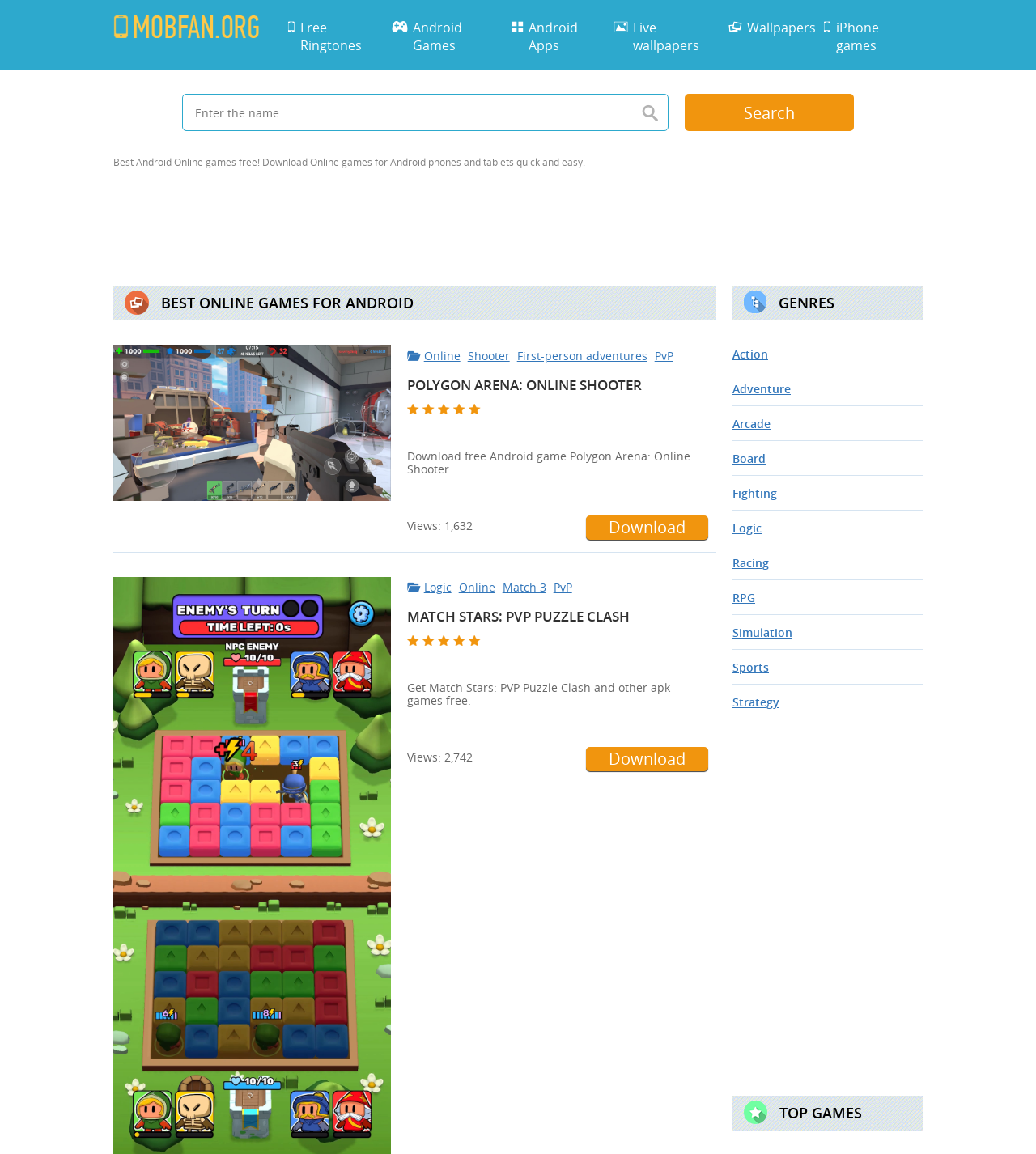Determine the bounding box coordinates of the element that should be clicked to execute the following command: "Download Polygon Arena: Online Shooter".

[0.566, 0.446, 0.684, 0.467]